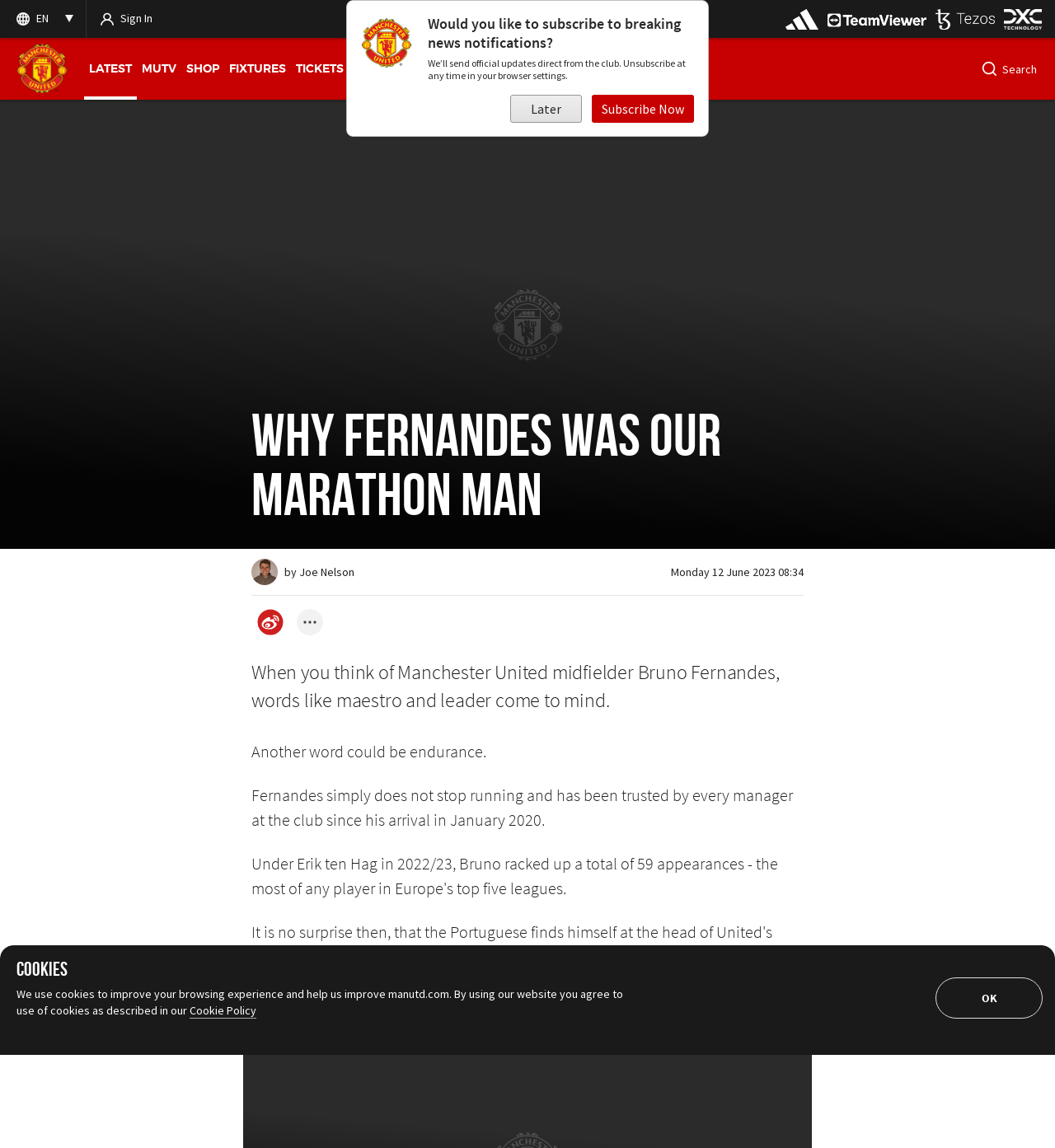What is the date of the article?
Can you provide a detailed and comprehensive answer to the question?

The date of the article is mentioned at the top of the page, below the author's name, as 'Monday 12 June 2023'.